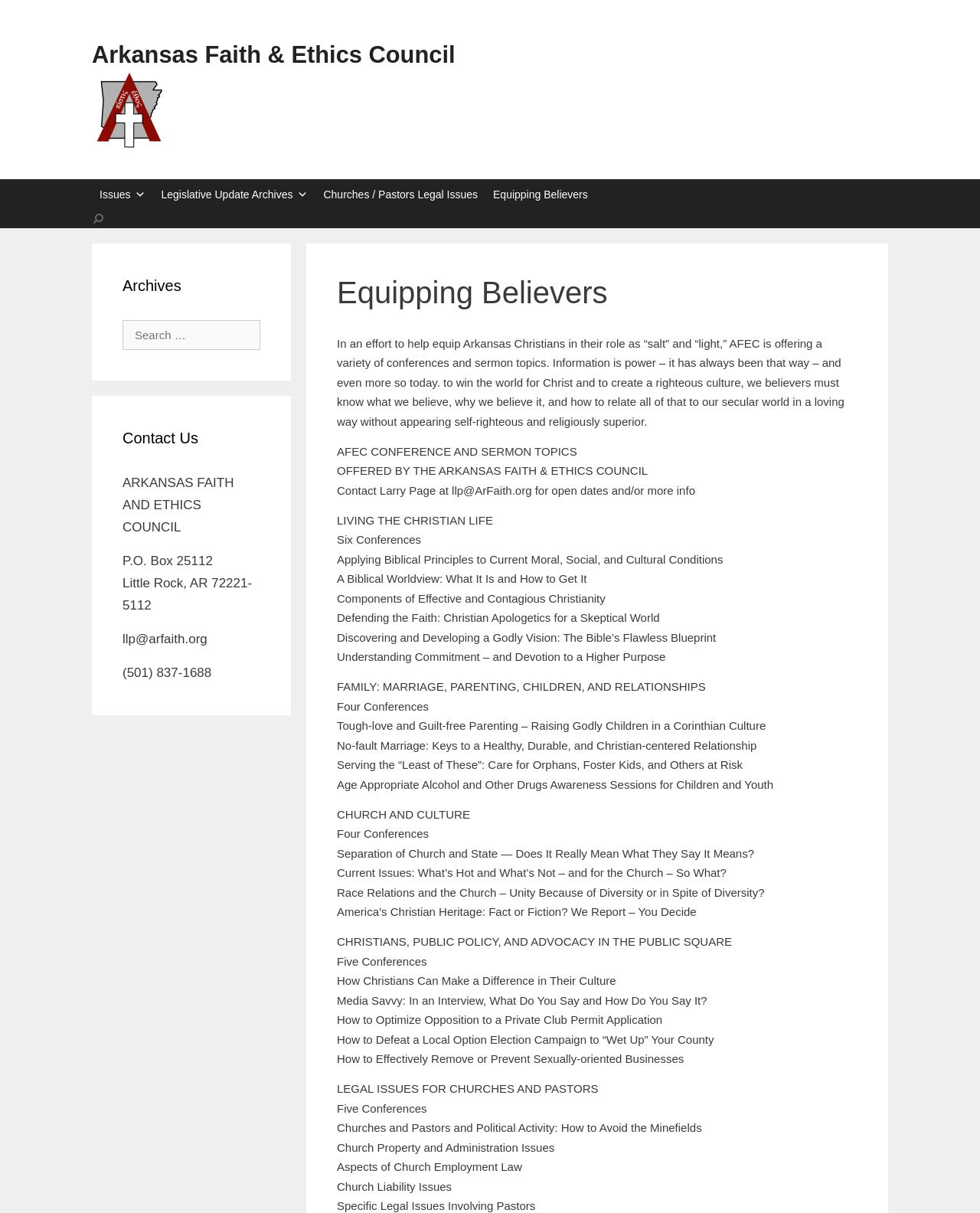Indicate the bounding box coordinates of the element that needs to be clicked to satisfy the following instruction: "Search for something". The coordinates should be four float numbers between 0 and 1, i.e., [left, top, right, bottom].

[0.094, 0.173, 0.906, 0.188]